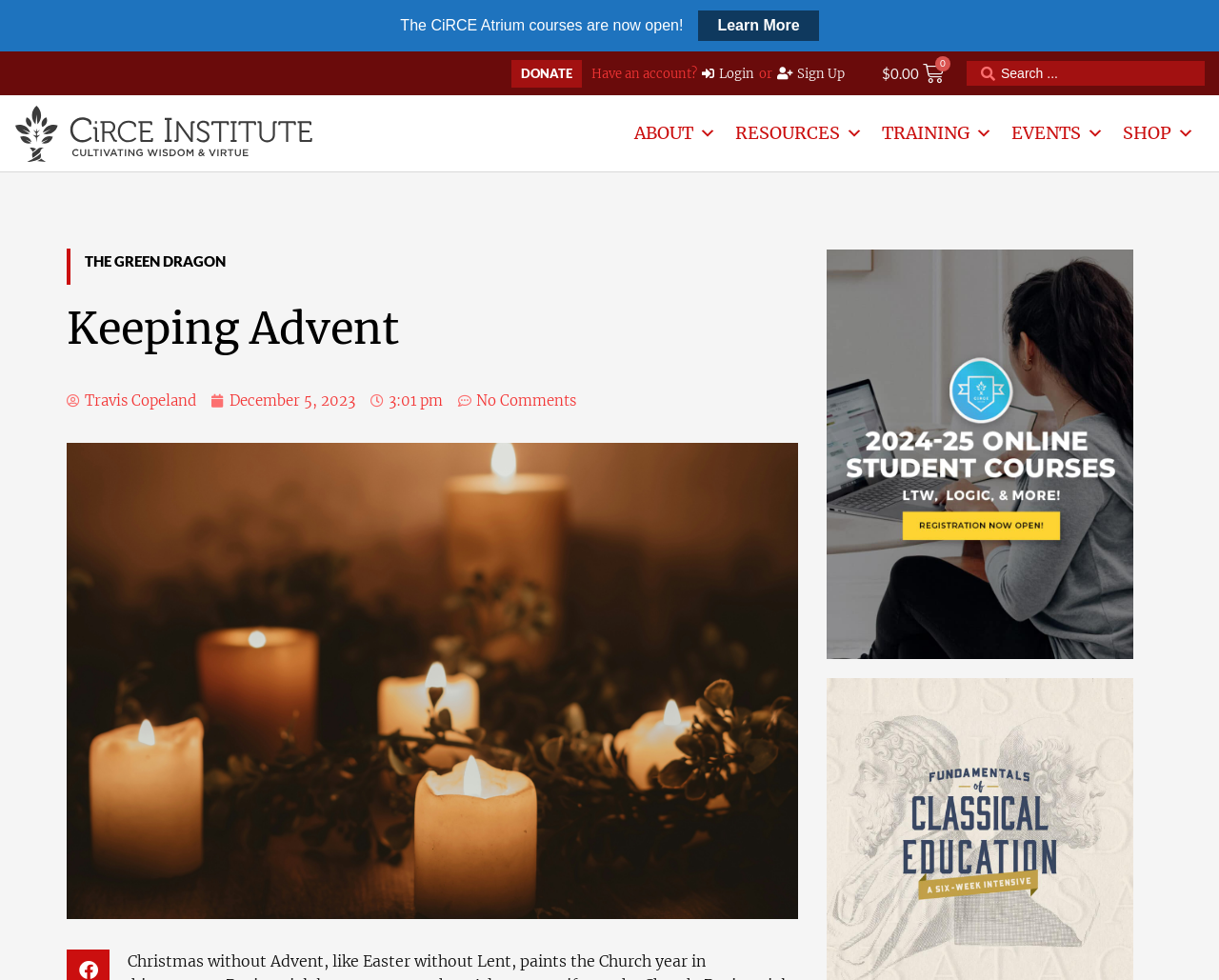Determine the bounding box coordinates of the element's region needed to click to follow the instruction: "Search for resources". Provide these coordinates as four float numbers between 0 and 1, formatted as [left, top, right, bottom].

[0.793, 0.062, 0.988, 0.088]